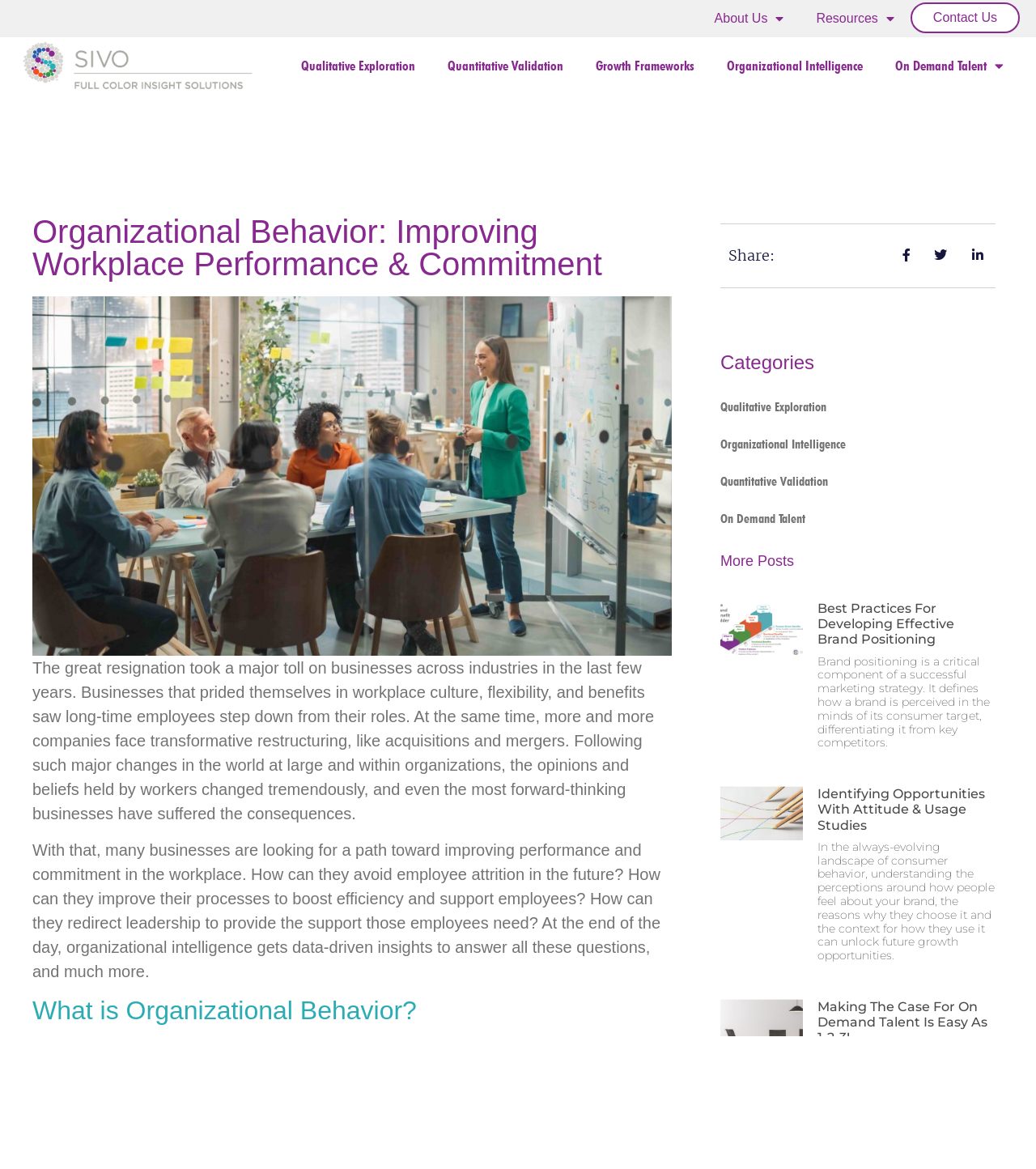Identify the bounding box coordinates for the region to click in order to carry out this instruction: "Click on About Us". Provide the coordinates using four float numbers between 0 and 1, formatted as [left, top, right, bottom].

[0.674, 0.0, 0.772, 0.032]